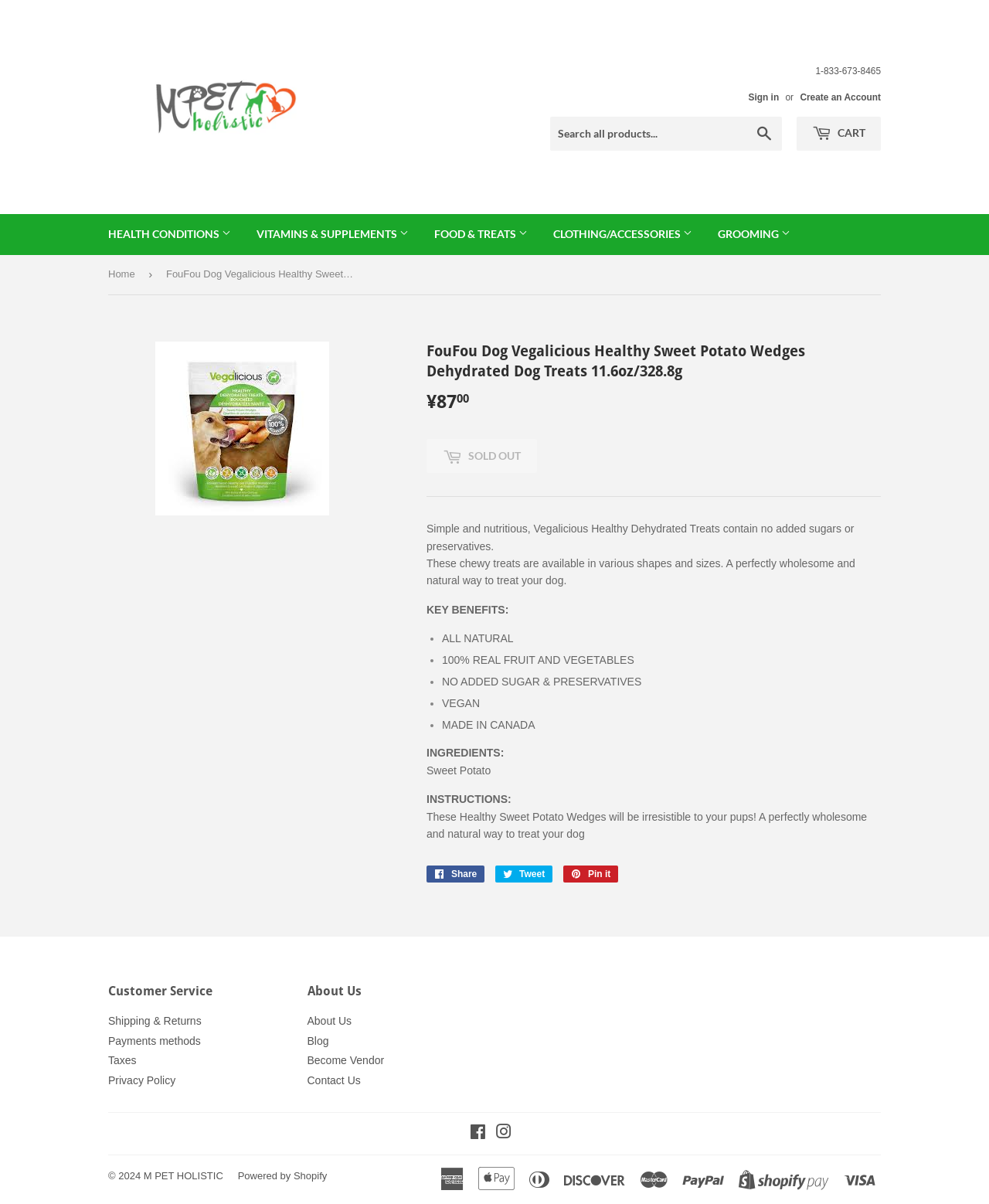Identify the bounding box coordinates for the UI element described as follows: "Create an Account". Ensure the coordinates are four float numbers between 0 and 1, formatted as [left, top, right, bottom].

[0.809, 0.076, 0.891, 0.085]